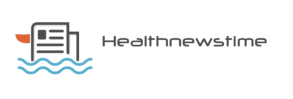What is the theme of the news platform?
Can you provide an in-depth and detailed response to the question?

The logo includes a wave-like illustration beneath the text, suggesting a dynamic and engaging approach to health-related news and information, which implies that the theme of the news platform is health-related news.